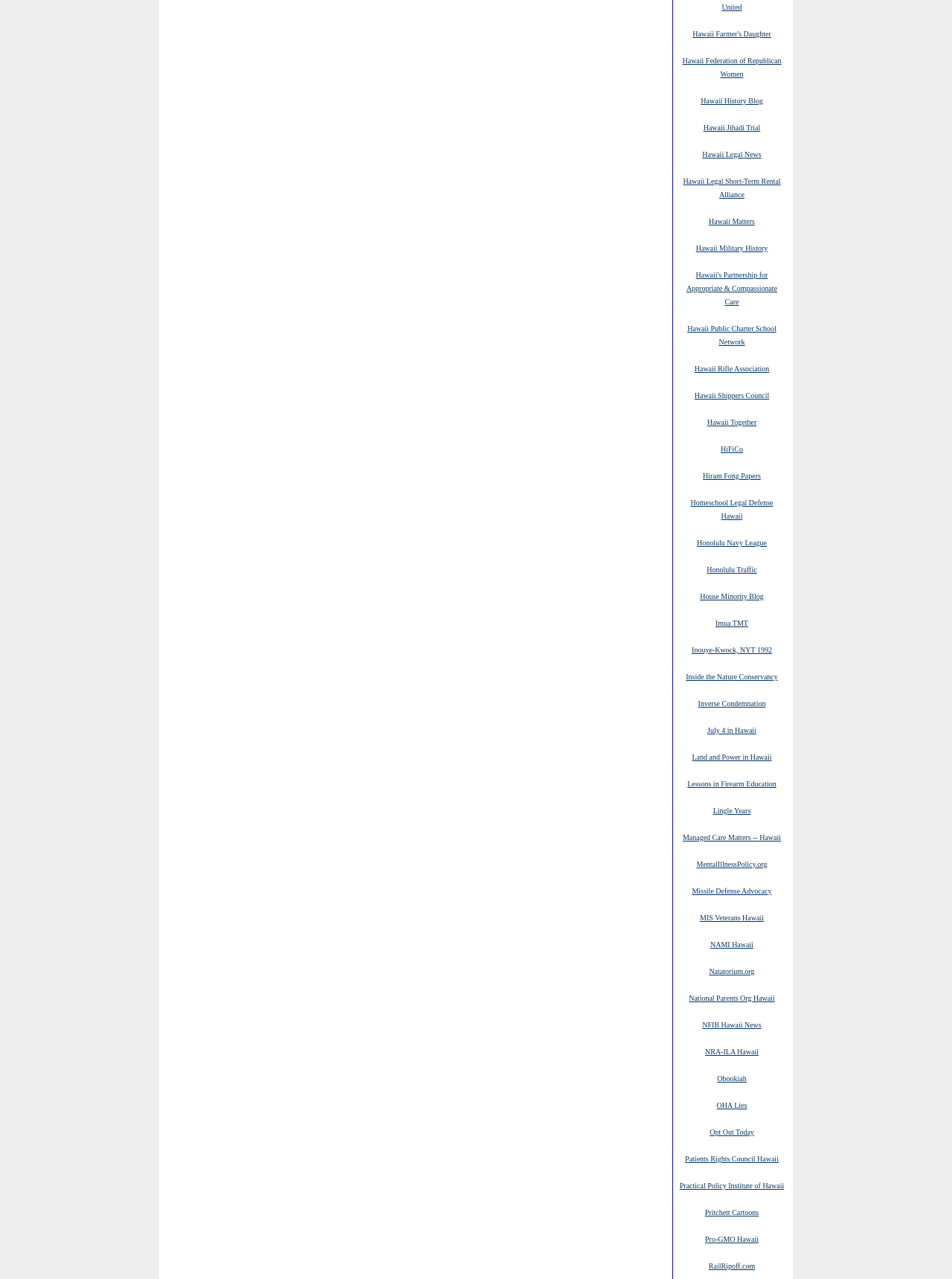Reply to the question below using a single word or brief phrase:
How many links are on the webpage?

69